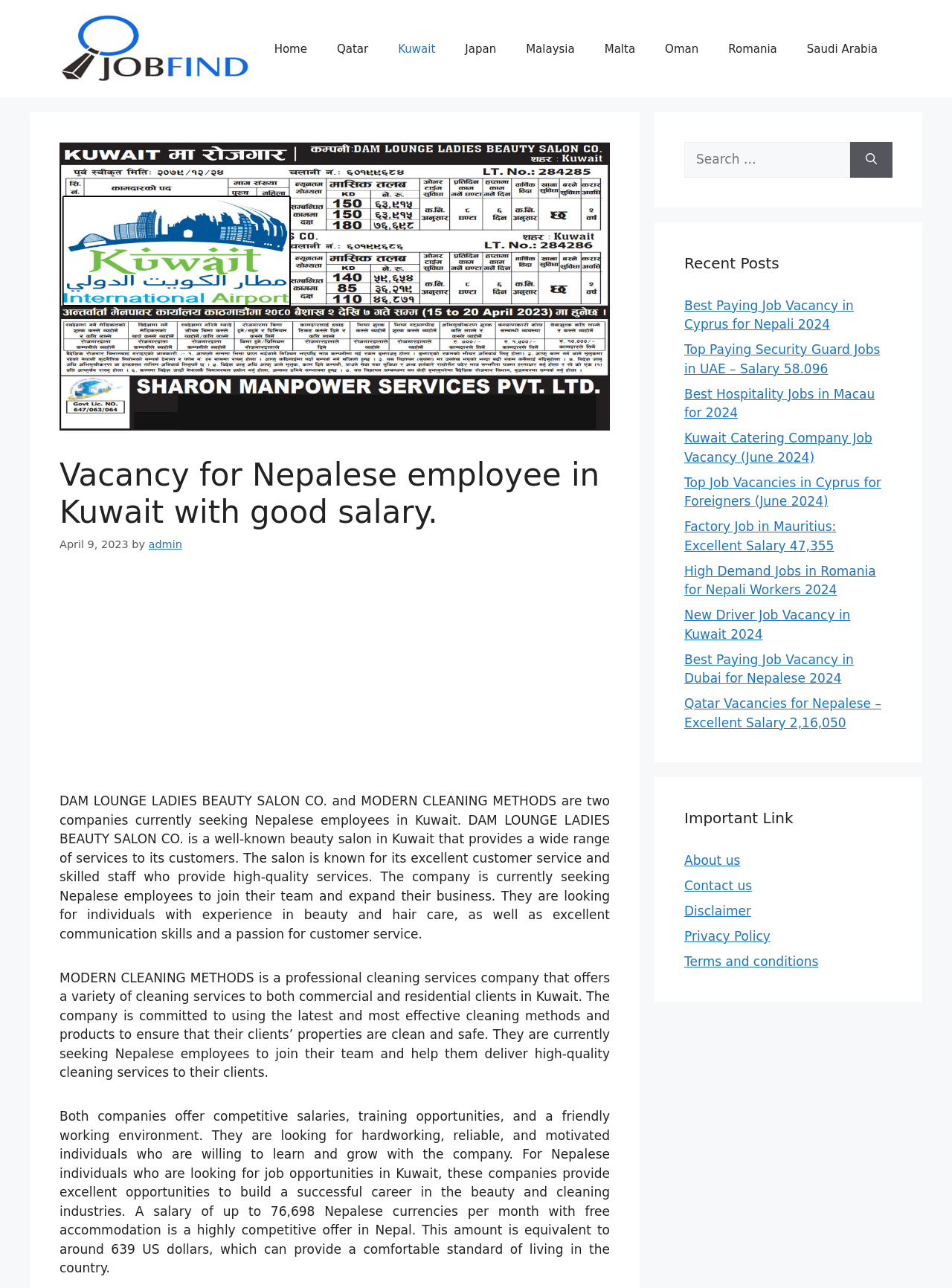Can you pinpoint the bounding box coordinates for the clickable element required for this instruction: "Visit the About us page"? The coordinates should be four float numbers between 0 and 1, i.e., [left, top, right, bottom].

[0.719, 0.662, 0.778, 0.674]